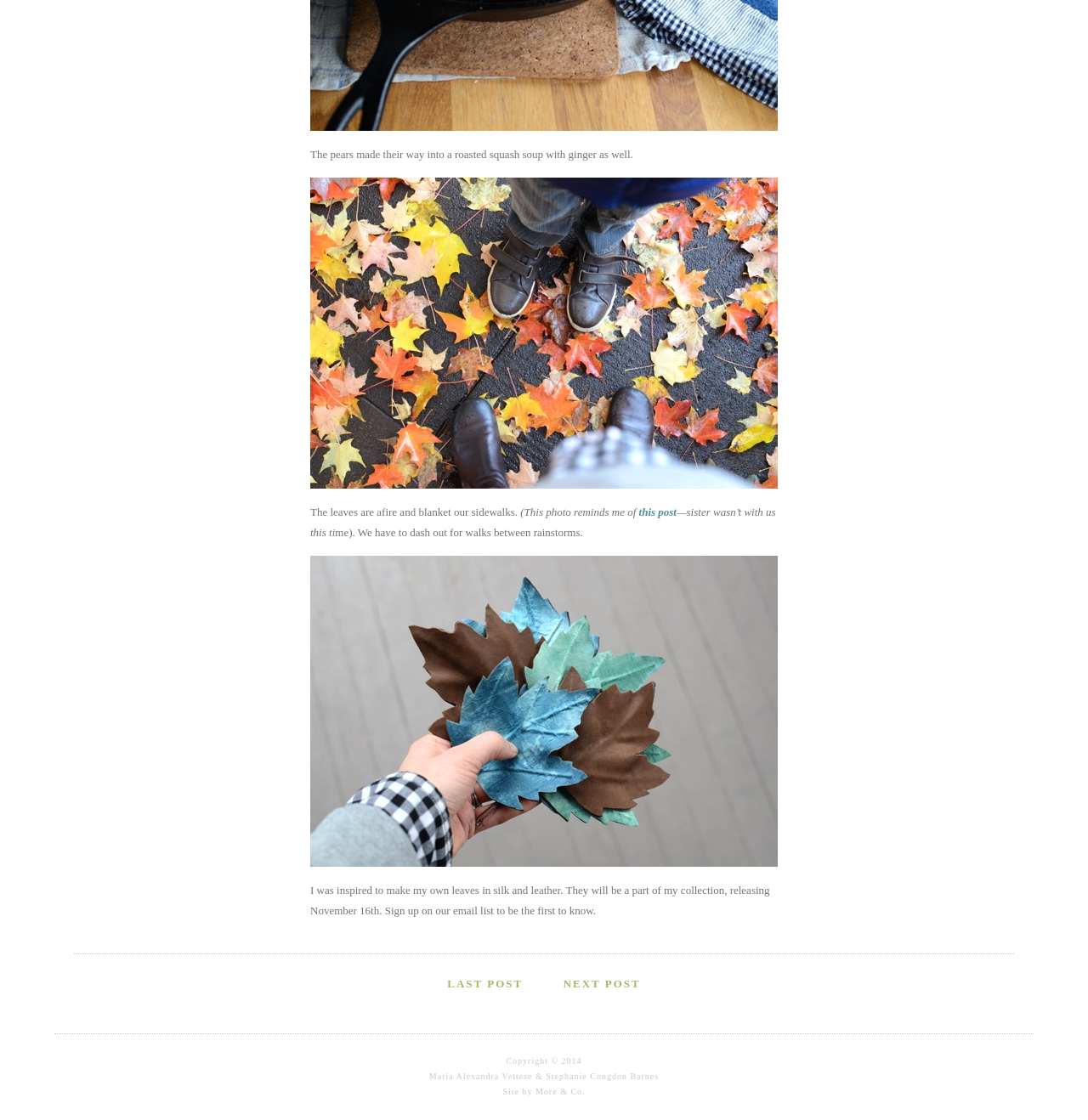What is the author inspired to make?
Using the visual information, reply with a single word or short phrase.

leaves in silk and leather